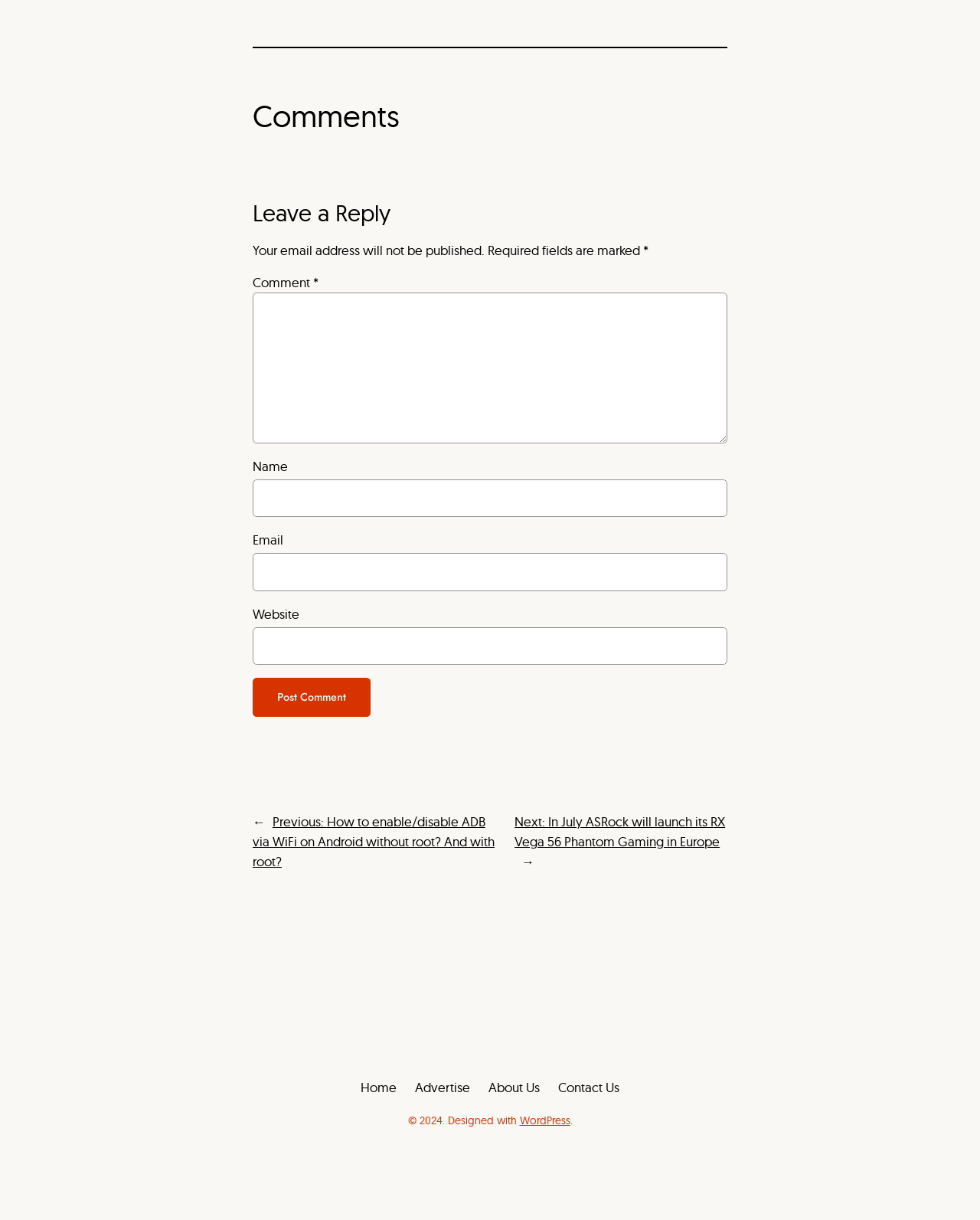How many navigation links are there in the 'Posts' section?
Please give a detailed and elaborate explanation in response to the question.

The 'Posts' section contains two navigation links, 'Previous: How to enable/disable ADB via WiFi on Android without root? And with root?' and 'Next: In July ASRock will launch its RX Vega 56 Phantom Gaming in Europe', as indicated by the link elements with bounding box coordinates [0.258, 0.667, 0.505, 0.713] and [0.525, 0.667, 0.74, 0.696] respectively.